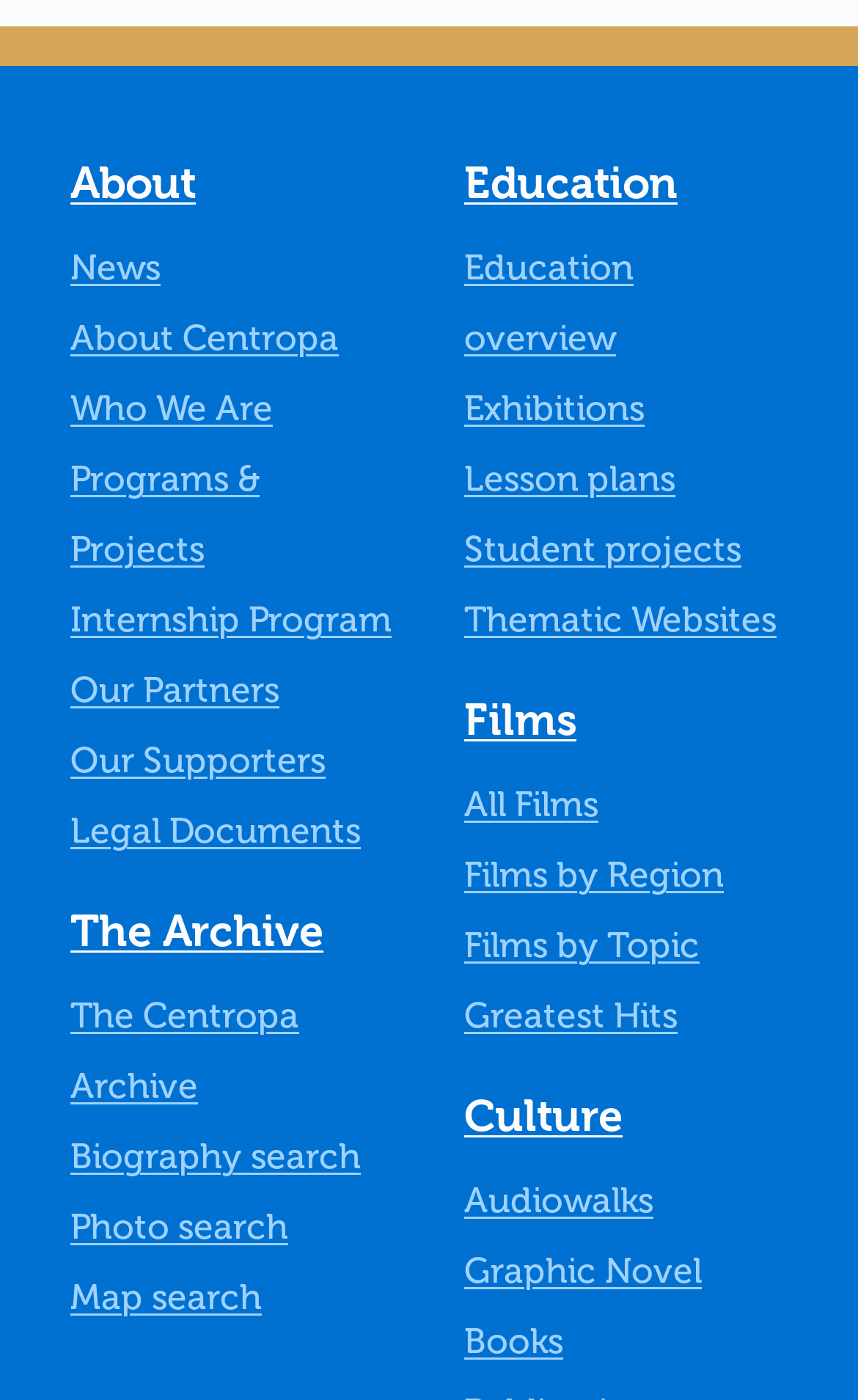Show the bounding box coordinates for the HTML element as described: "Who We Are".

[0.082, 0.277, 0.318, 0.307]